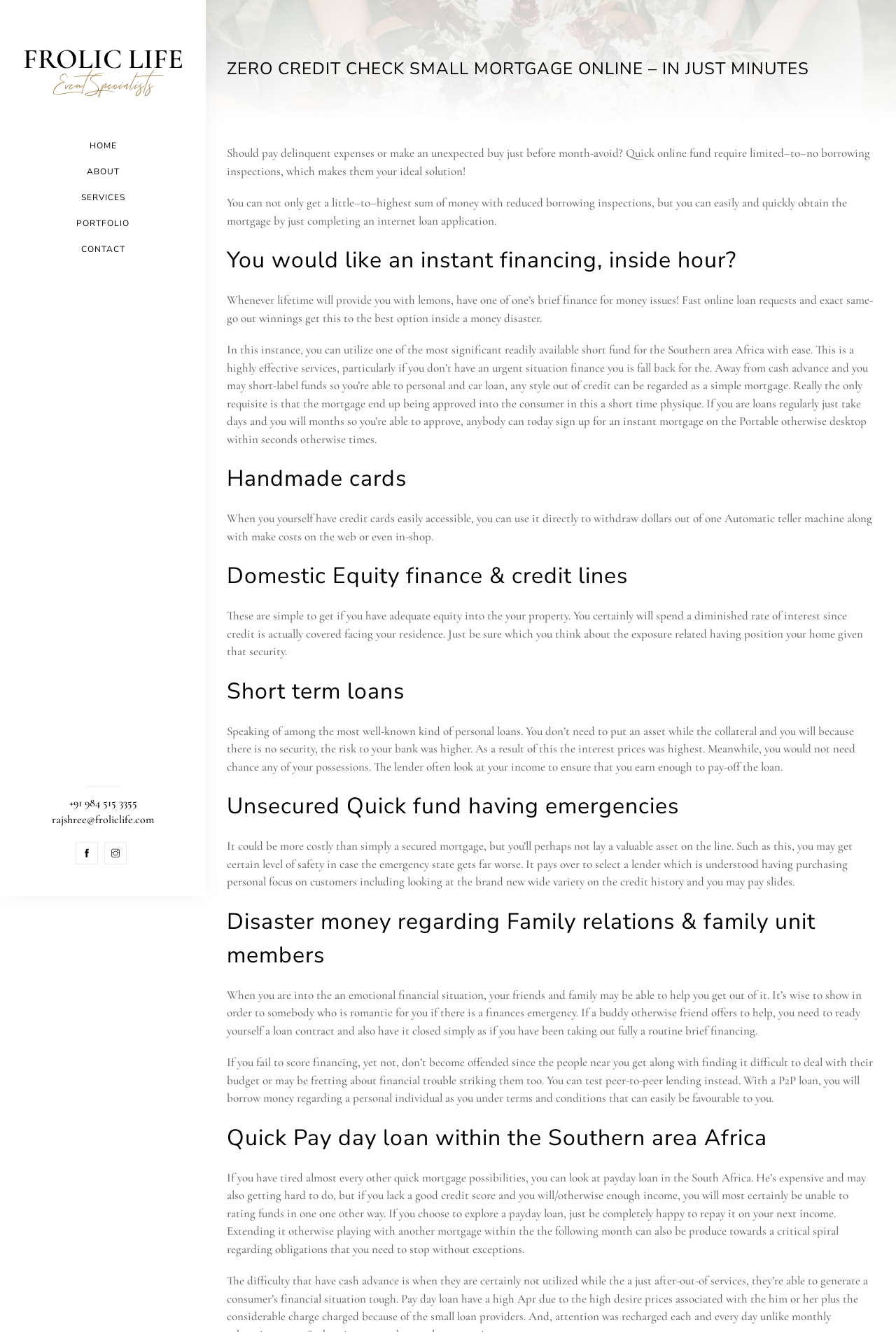Can you look at the image and give a comprehensive answer to the question:
How many types of loans are mentioned on the webpage?

I counted the number of headings on the webpage that mention different types of loans. I found headings for 'Handmade cards', 'Domestic Equity finance & credit lines', 'Short term loans', 'Unsecured Quick fund for emergencies', 'Disaster money regarding Family relations & family unit members', 'Quick Pay day loan within the Southern area Africa', and 'ZERO CREDIT CHECK SMALL MORTGAGE ONLINE – IN JUST MINUTES'. This suggests that there are 7 types of loans mentioned on the webpage.